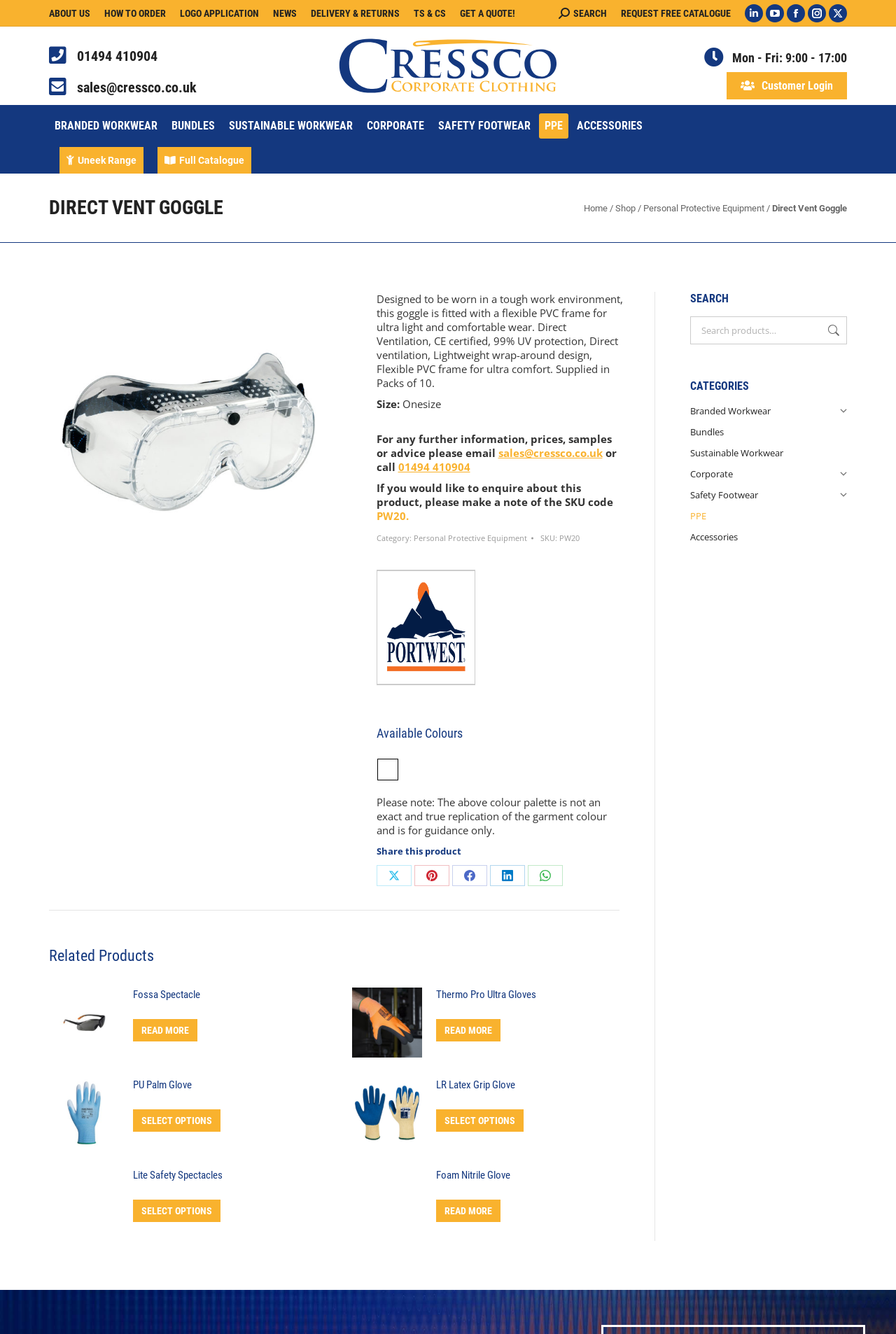What is the brand of the product?
Based on the screenshot, respond with a single word or phrase.

Portwest